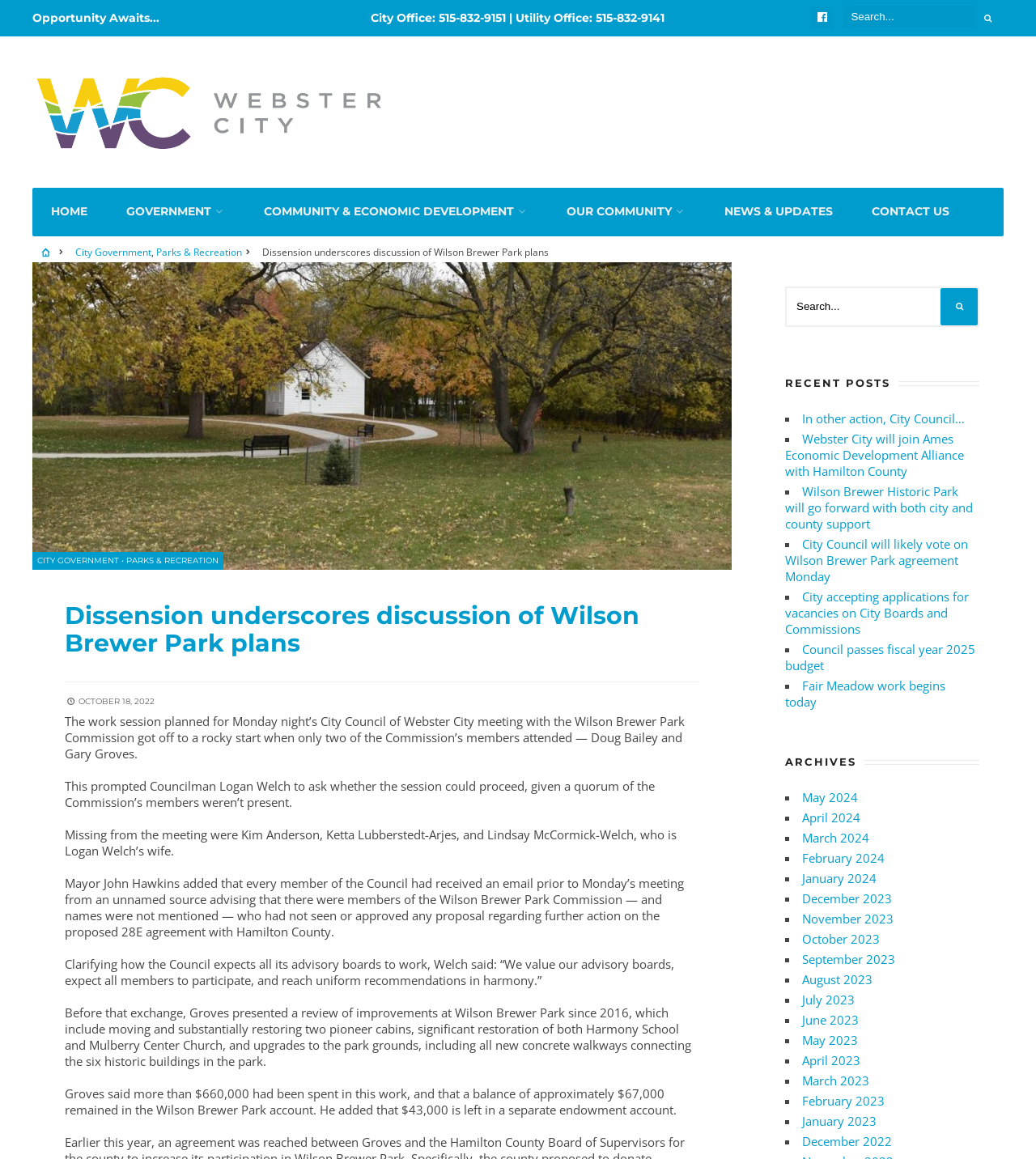Provide an in-depth caption for the contents of the webpage.

The webpage is about the city of Webster City, with a focus on local government and community news. At the top, there is a heading "Opportunity Awaits..." followed by the city office and utility office contact information. A search bar is located on the top right corner.

Below the search bar, there are several links to different sections of the website, including "HOME", "GOVERNMENT", "COMMUNITY & ECONOMIC DEVELOPMENT", "OUR COMMUNITY", "NEWS & UPDATES", and "CONTACT US". 

The main content of the webpage is an article about a discussion on Wilson Brewer Park plans, with a heading "Dissension underscores discussion of Wilson Brewer Park plans". The article is divided into several paragraphs, discussing the meeting of the City Council and the Wilson Brewer Park Commission, and the plans for the park's development.

On the right side of the webpage, there is a section titled "RECENT POSTS", which lists several news articles with links to read more. Below that, there is an "ARCHIVES" section, which lists links to news articles from previous months, from May 2024 to June 2023.

Throughout the webpage, there are several buttons and links, including a button with a magnifying glass icon, which is likely a search button, and several social media links. There is also an image of the Webster City logo at the top left corner of the webpage.